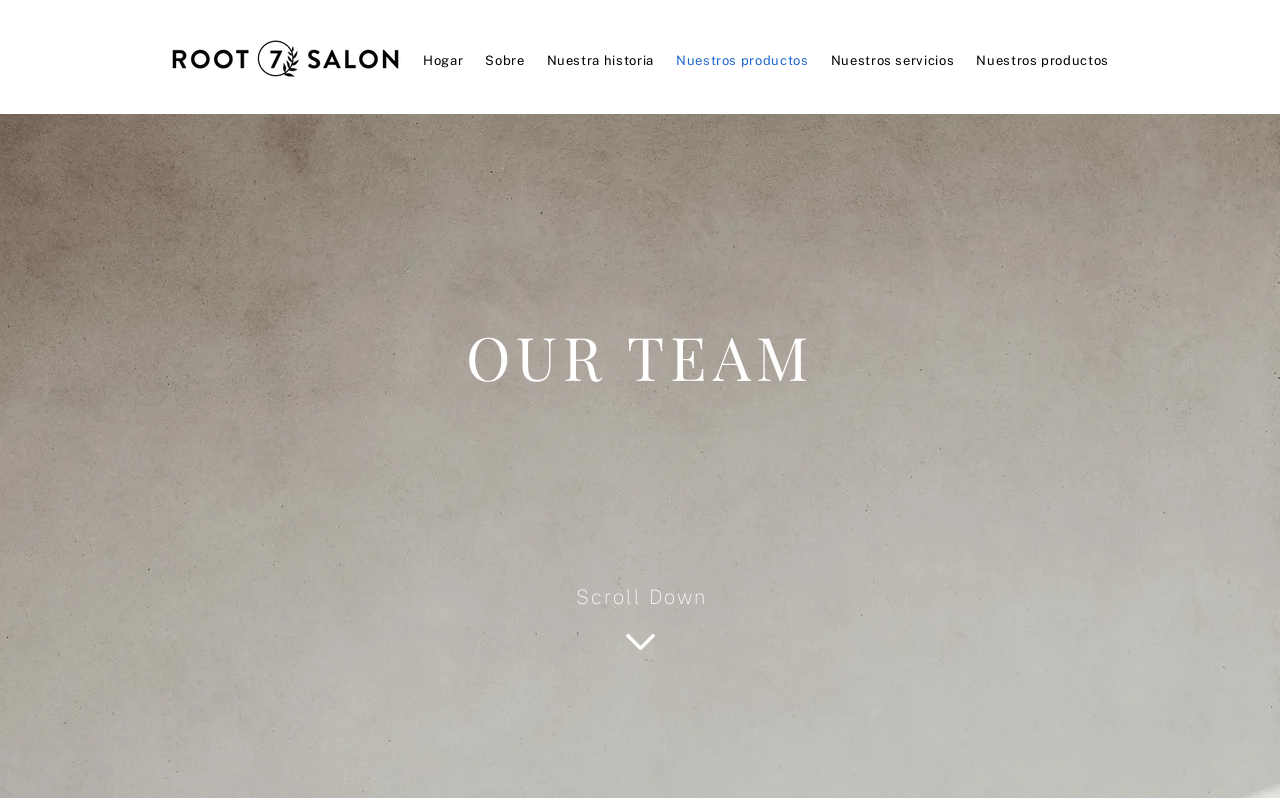Is the 'Nuestros productos' menu expanded?
Using the image provided, answer with just one word or phrase.

No